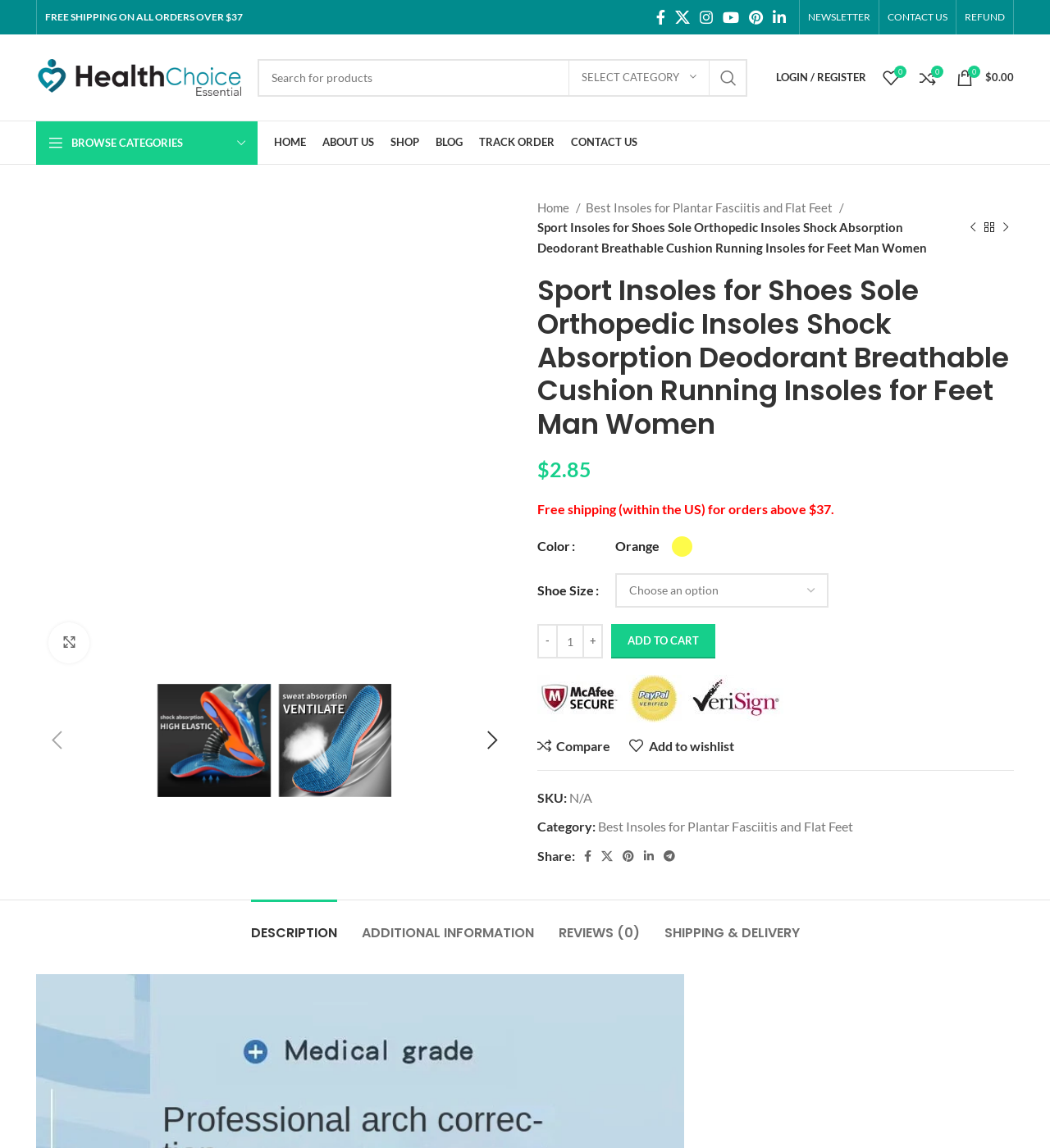What is the category of the product?
Answer with a single word or short phrase according to what you see in the image.

Best Insoles for Plantar Fasciitis and Flat Feet